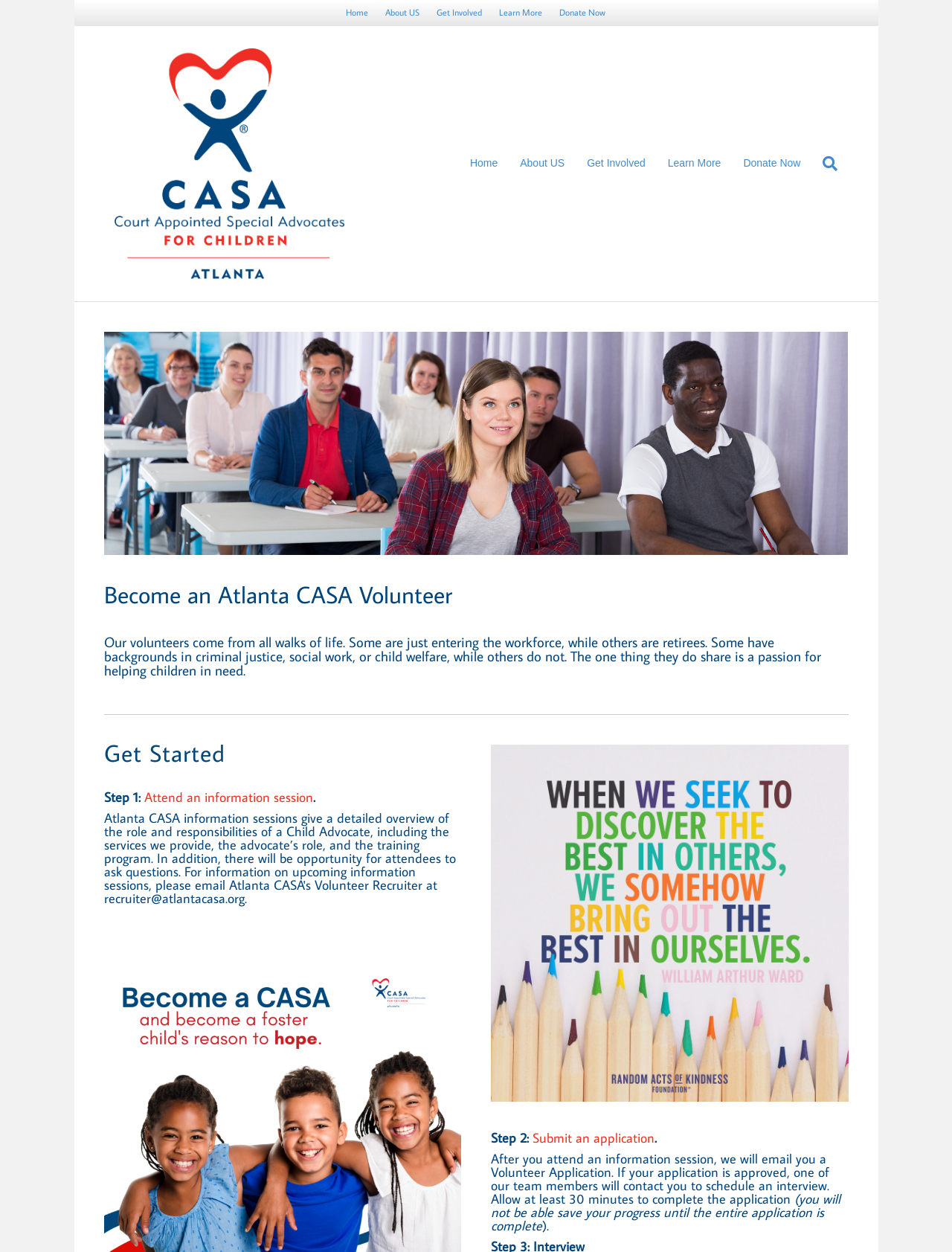Please identify the coordinates of the bounding box for the clickable region that will accomplish this instruction: "Click Home".

[0.356, 0.003, 0.395, 0.017]